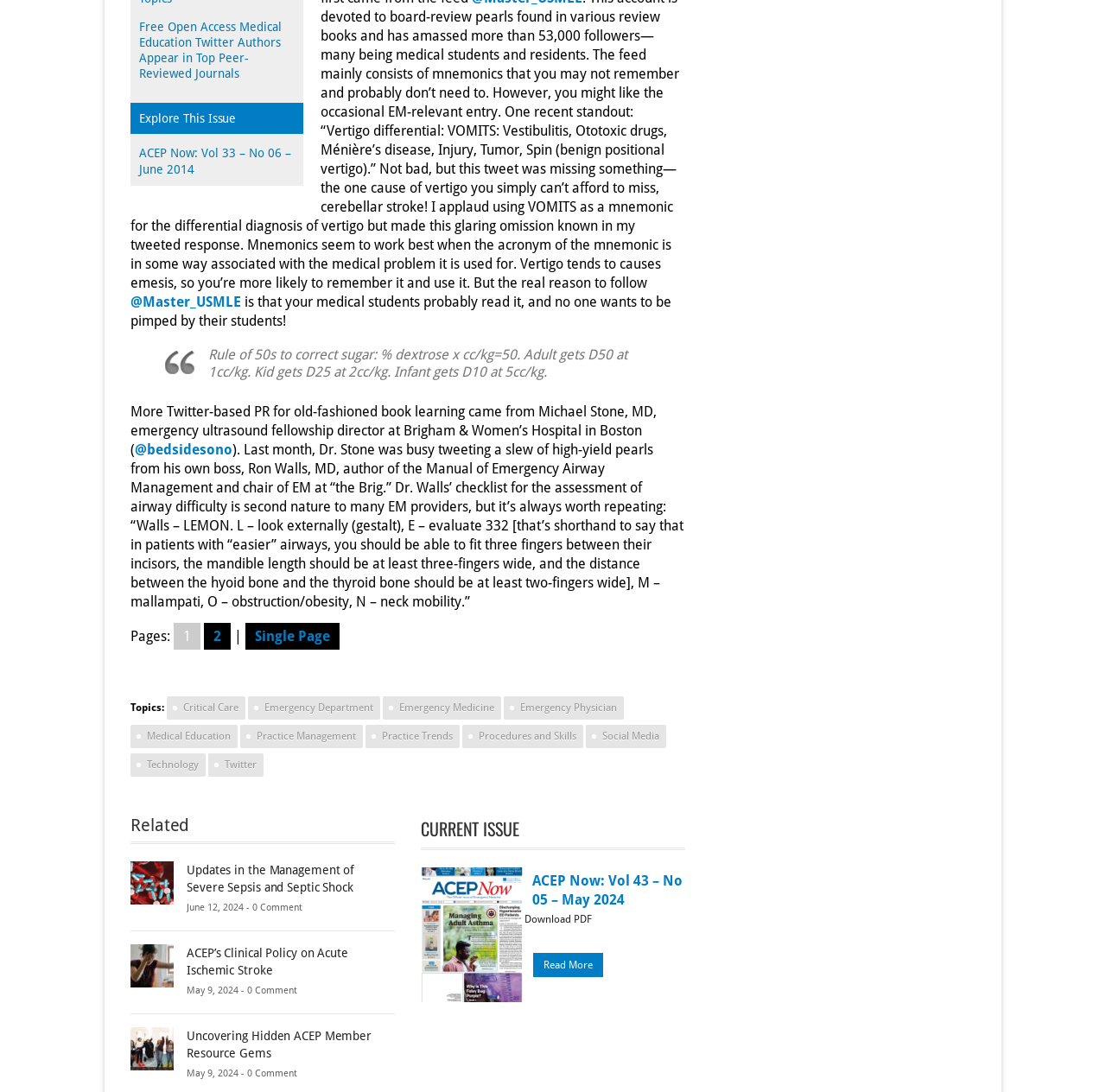What is the main topic of this webpage?
Based on the visual, give a brief answer using one word or a short phrase.

Medical Education